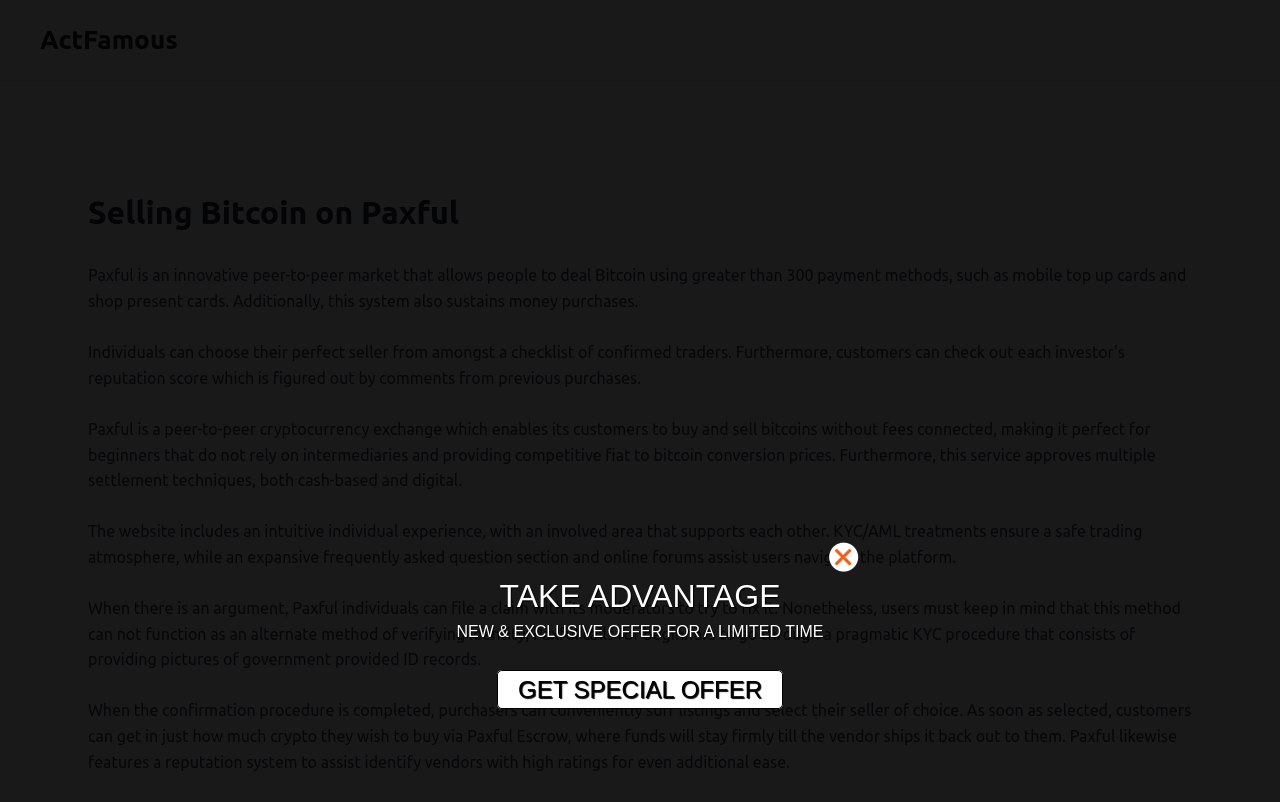Use a single word or phrase to answer the question: 
What is the purpose of Paxful Escrow?

To hold funds securely